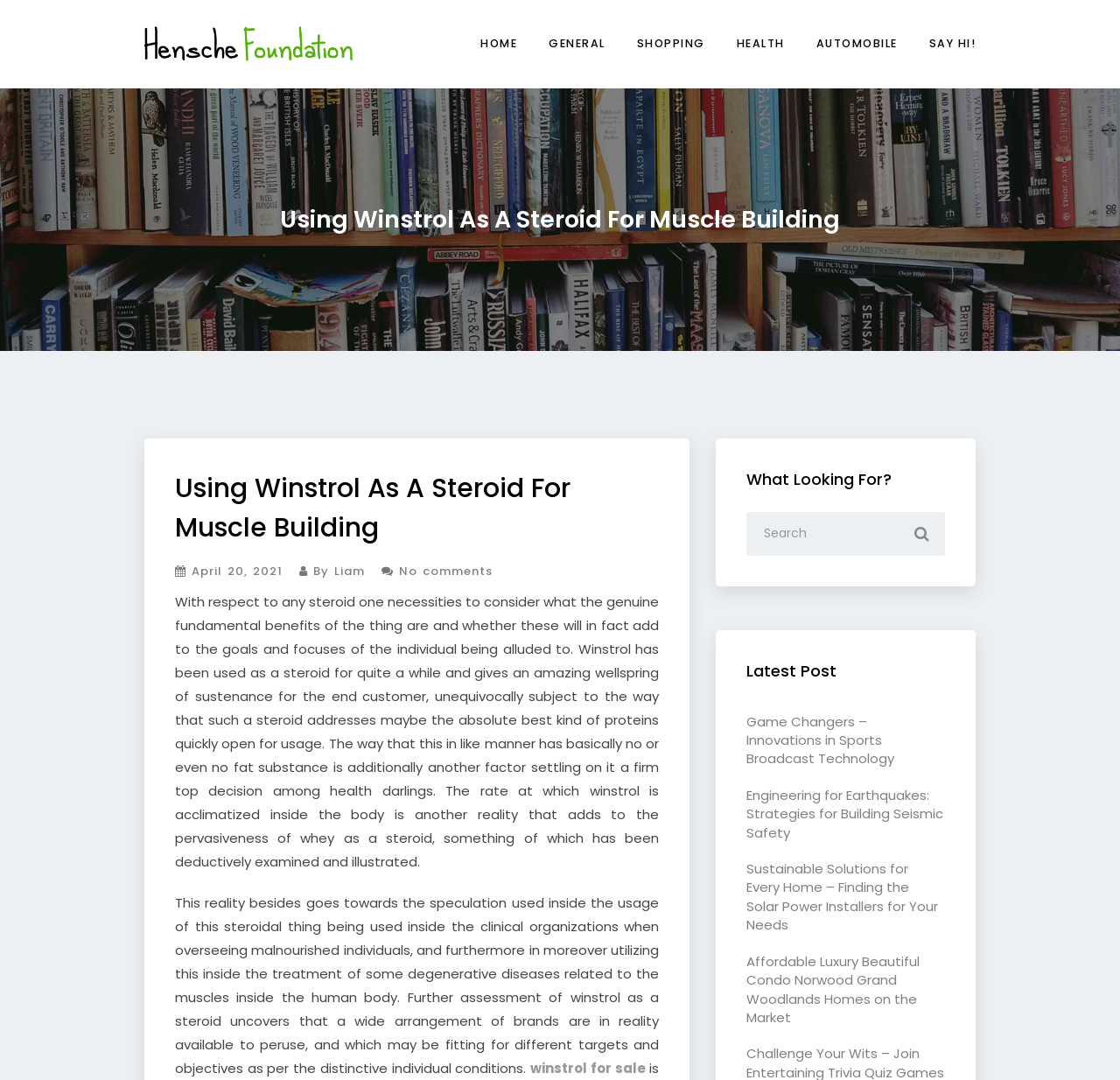Respond with a single word or phrase to the following question: What is the position of the search box?

Bottom right